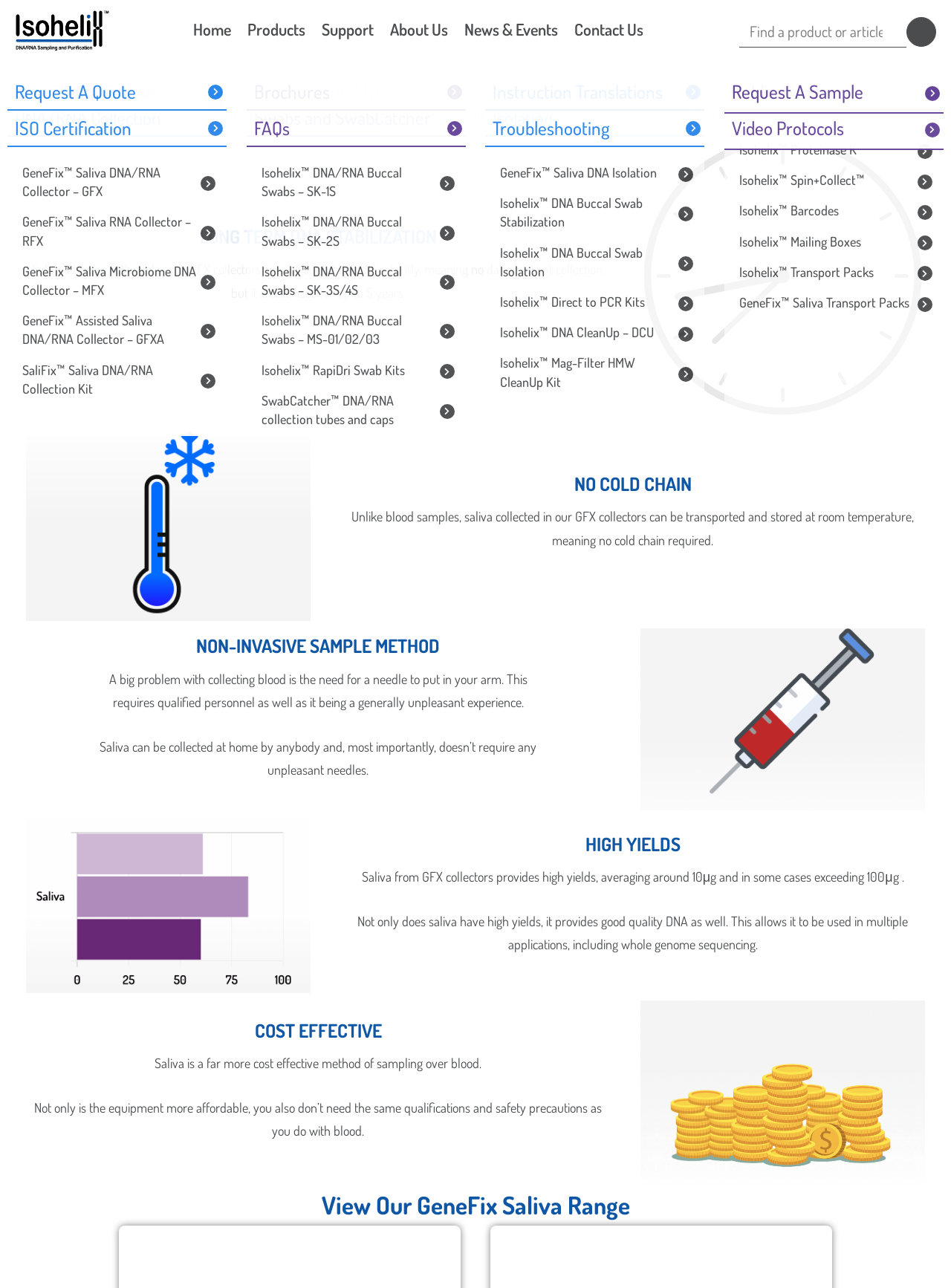Identify the bounding box for the UI element that is described as follows: "DNA/RNA Accessories".

[0.762, 0.058, 0.992, 0.088]